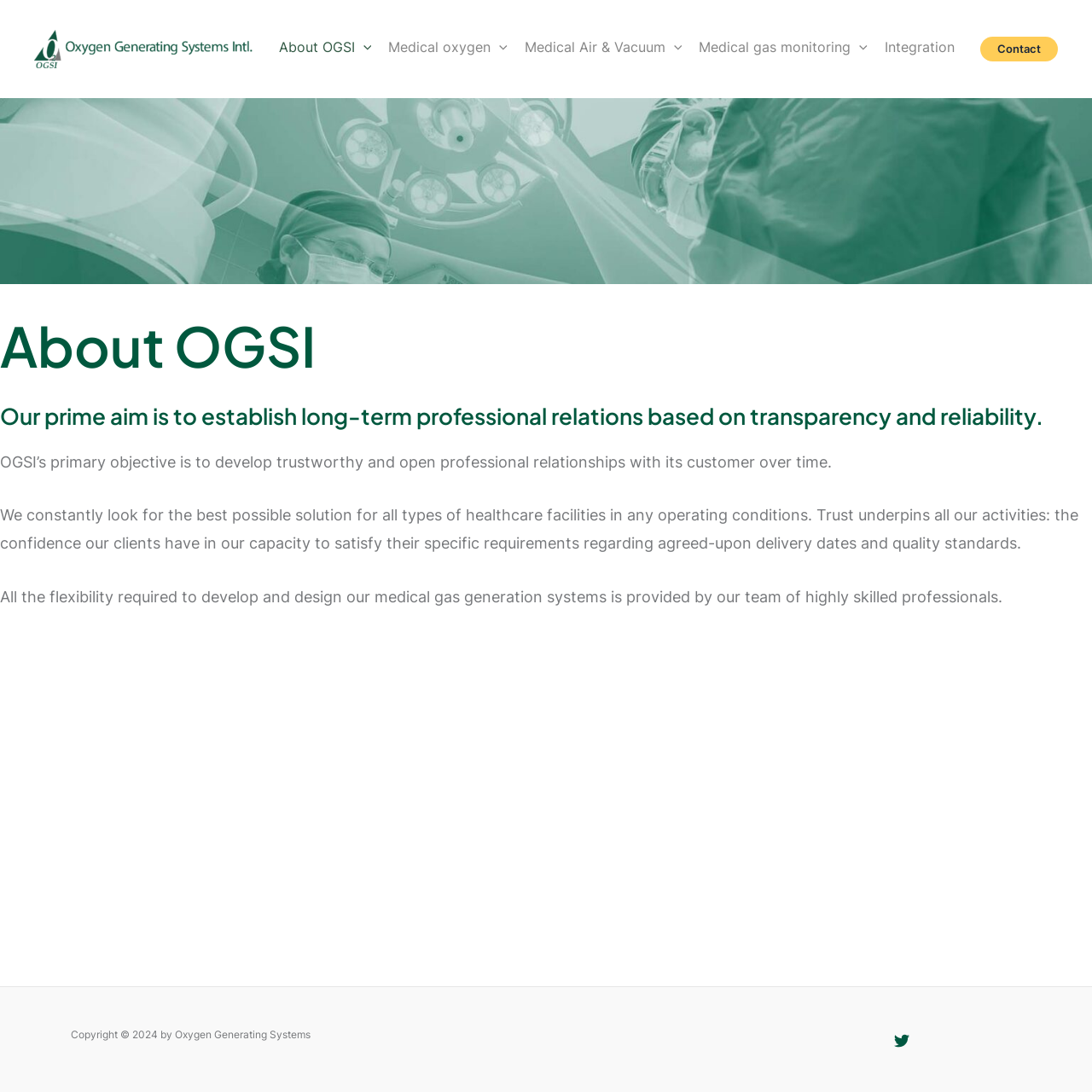Describe all the key features and sections of the webpage thoroughly.

The webpage is about OGSI Medical, with a prominent logo and link to the company's homepage at the top left corner. Below the logo, there is a navigation menu that spans across the top of the page, containing several links to different sections, including "About OGSI", "Medical oxygen", "Medical Air & Vacuum", "Medical gas monitoring", and "Integration". Each of these links has a corresponding menu toggle icon next to it.

The main content of the page is divided into sections, with a heading "About OGSI" at the top. Below the heading, there is a paragraph of text that describes OGSI's primary objective, which is to develop trustworthy and open professional relationships with its customers. This is followed by another paragraph that explains how the company strives to provide the best possible solutions for healthcare facilities, and how trust is a core value in their activities.

Further down the page, there is another paragraph that highlights the flexibility and expertise of OGSI's team in designing medical gas generation systems. The text is arranged in a clean and easy-to-read format, with ample whitespace between paragraphs.

At the bottom of the page, there is a copyright notice that reads "Copyright © 2024 by Oxygen Generating Systems", along with a link to the company's Twitter page, accompanied by the Twitter logo.